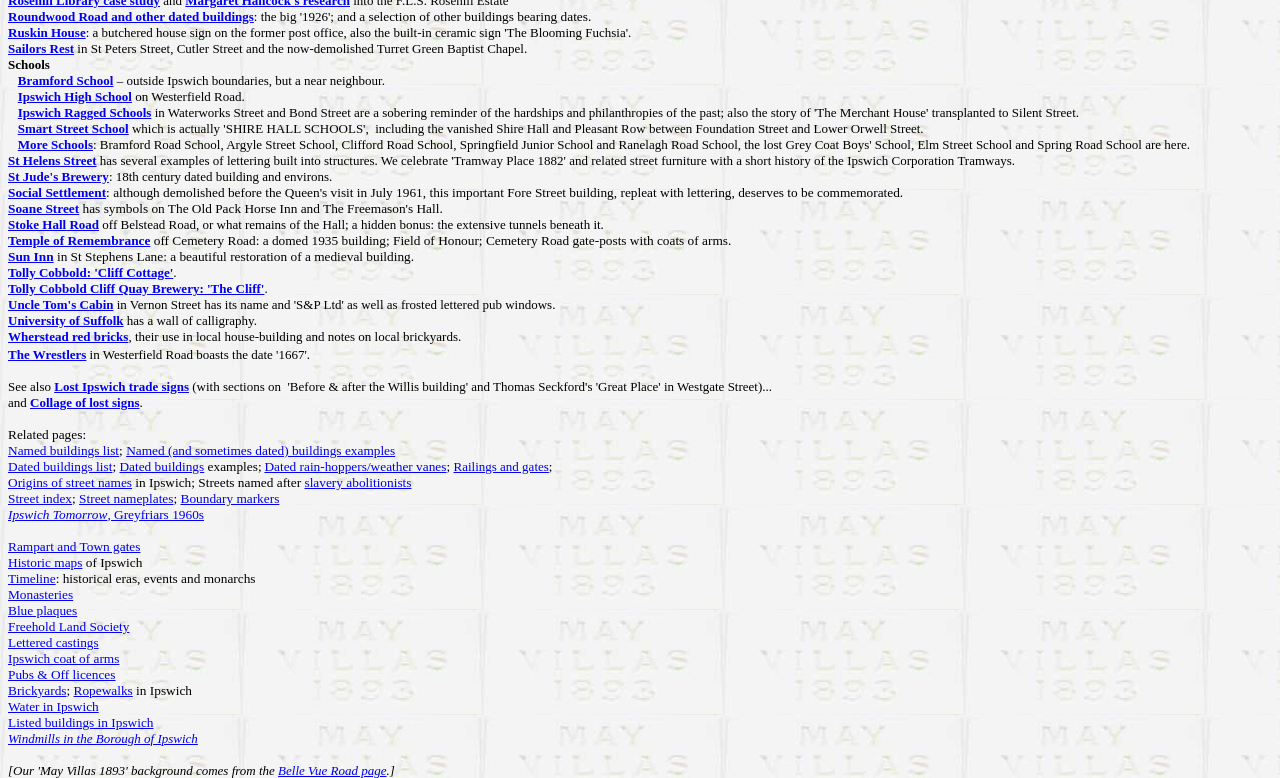What is the name of the road mentioned in the first link?
Examine the screenshot and reply with a single word or phrase.

Roundwood Road